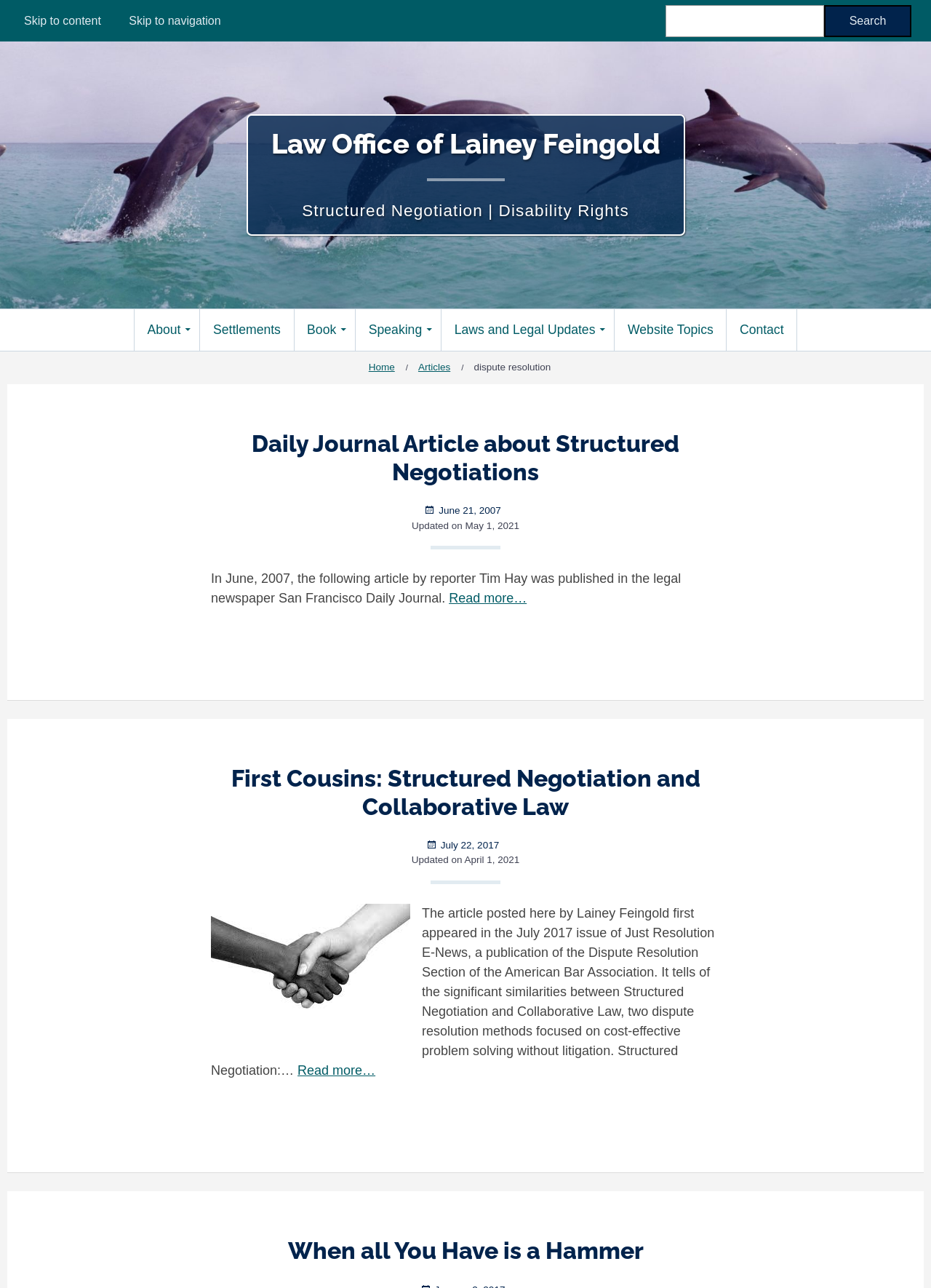Could you find the bounding box coordinates of the clickable area to complete this instruction: "Go to Contact page"?

[0.781, 0.24, 0.856, 0.272]